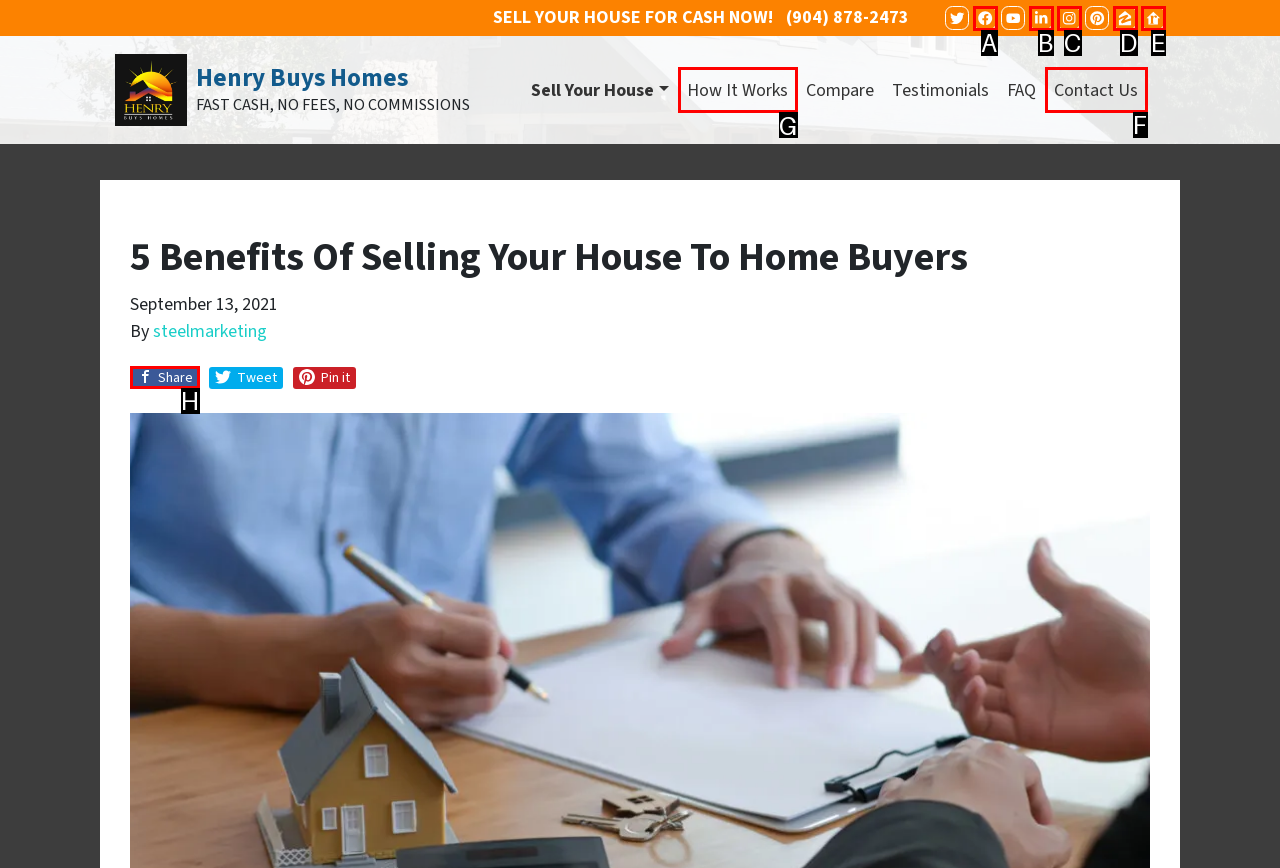Choose the letter of the UI element necessary for this task: Visit the 'How It Works' page
Answer with the correct letter.

G